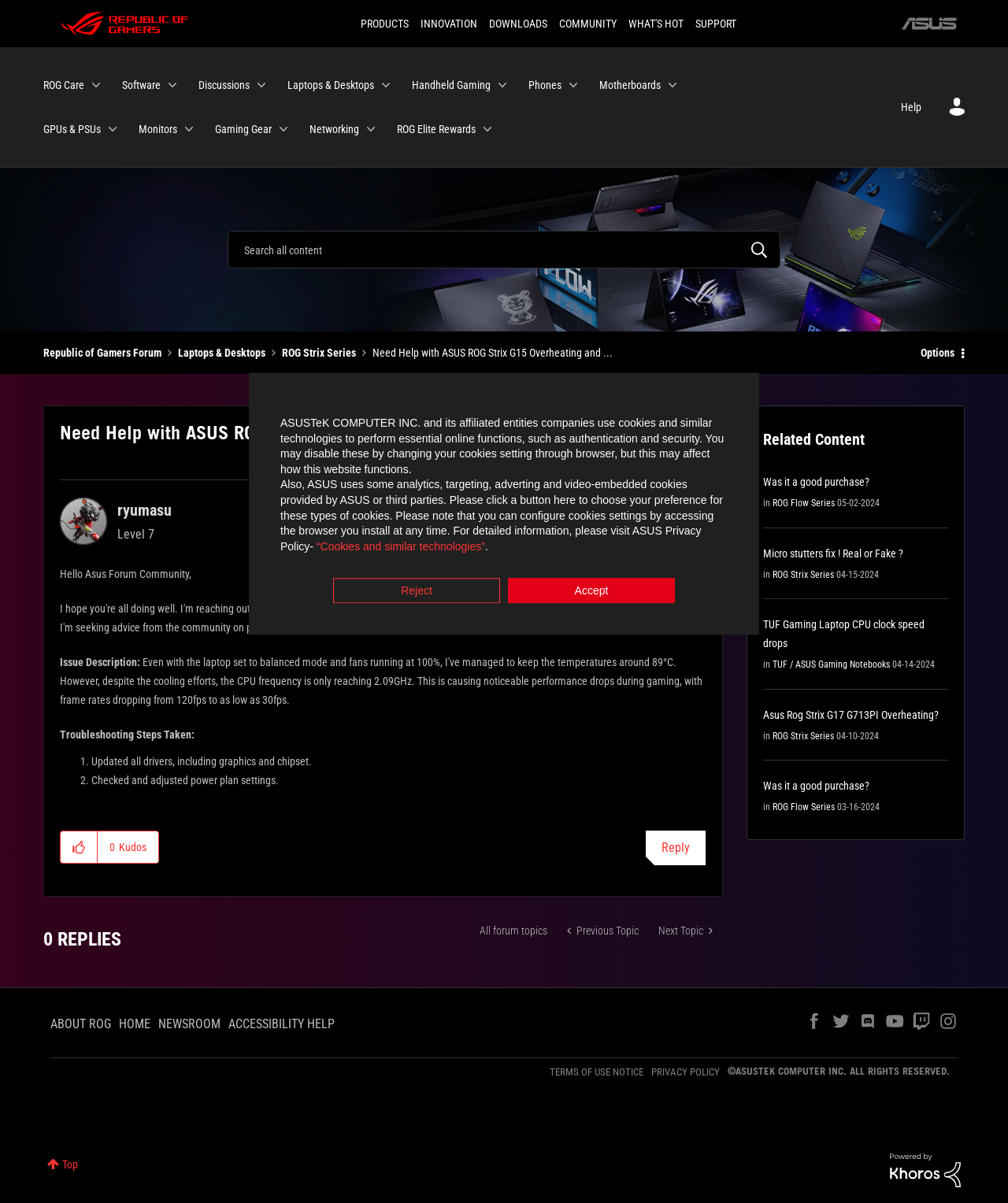From the element description parent_node: Software aria-label="Expand View: Software", predict the bounding box coordinates of the UI element. The coordinates must be specified in the format (top-left x, top-left y, bottom-right x, bottom-right y) and should be within the 0 to 1 range.

[0.163, 0.062, 0.179, 0.08]